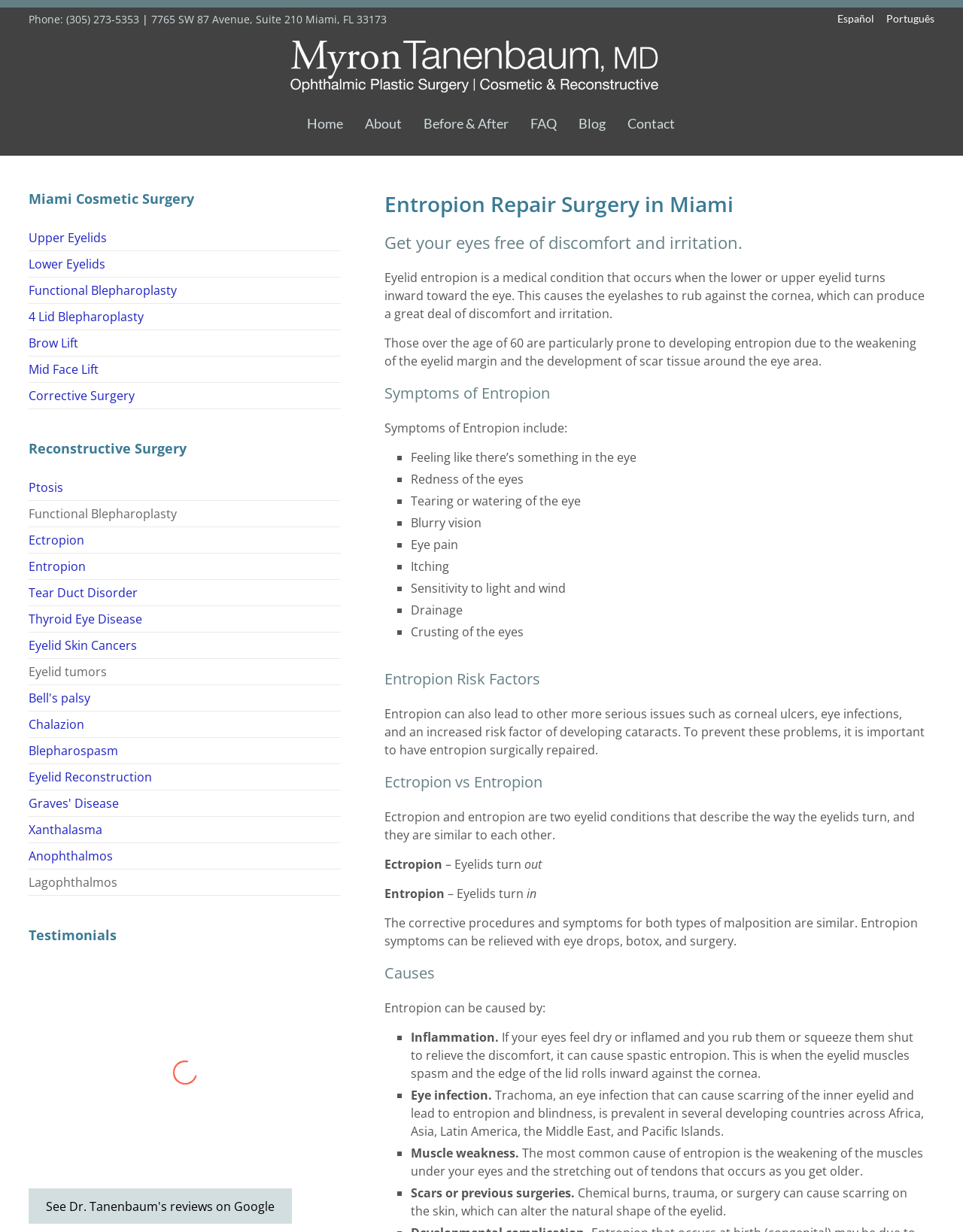Please identify the bounding box coordinates of the element's region that I should click in order to complete the following instruction: "Click the phone number". The bounding box coordinates consist of four float numbers between 0 and 1, i.e., [left, top, right, bottom].

[0.069, 0.01, 0.145, 0.021]